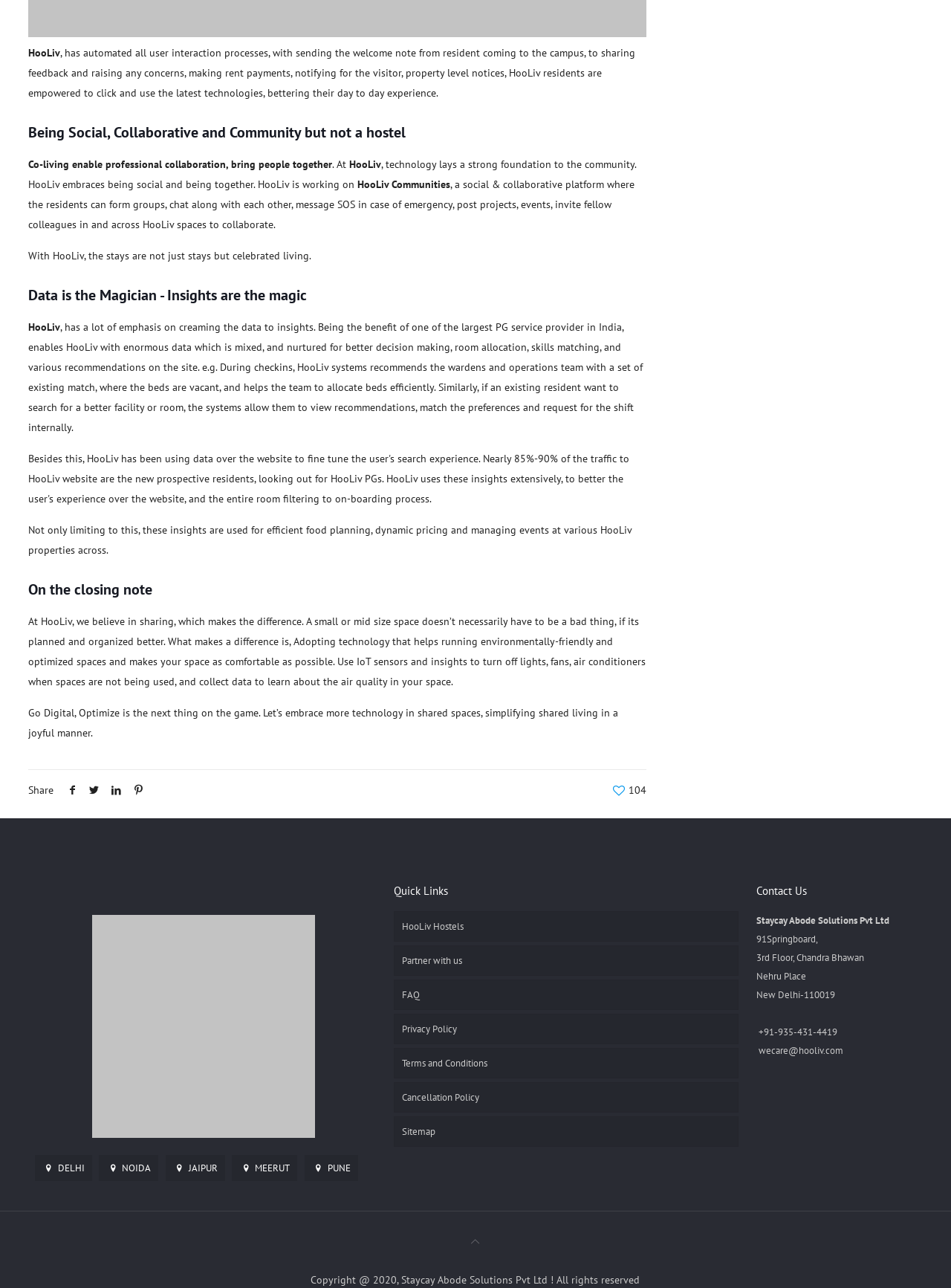Please answer the following question using a single word or phrase: 
What is the goal of HooLiv's technology?

Empowering residents